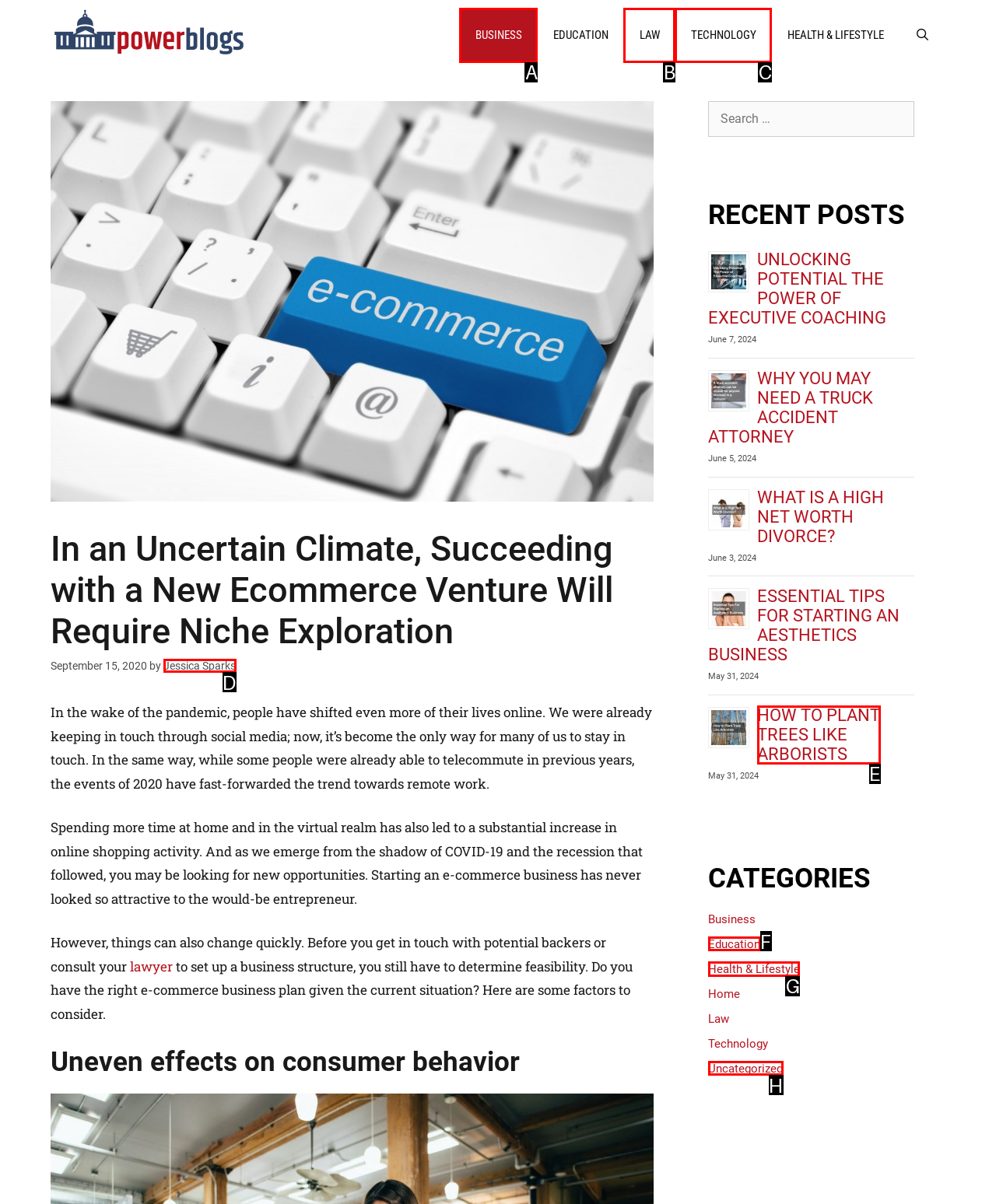Determine which HTML element I should select to execute the task: Browse the 'HEALTH & LIFESTYLE' category
Reply with the corresponding option's letter from the given choices directly.

G